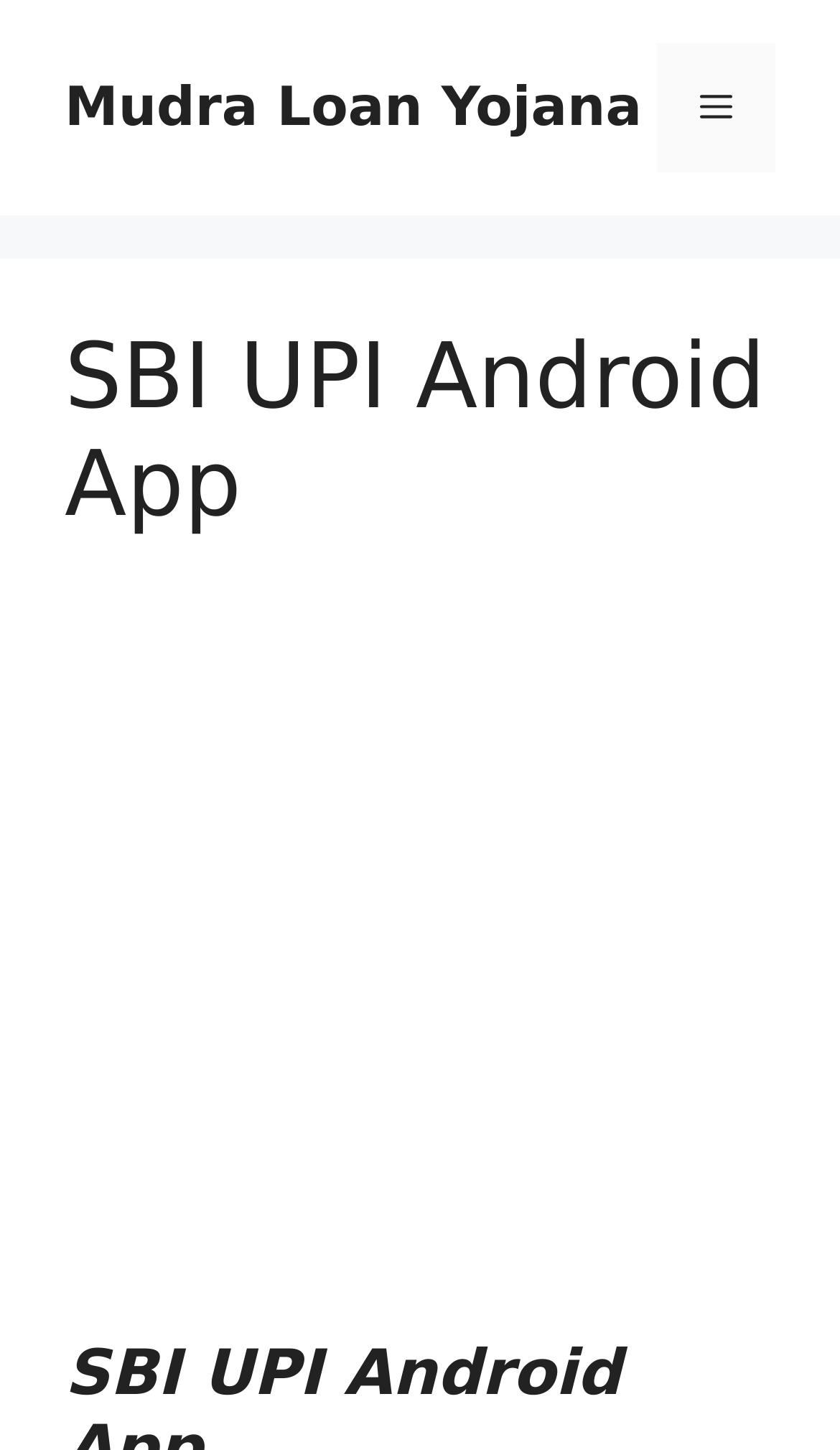What is the purpose of the SBI UPI Android App?
Please analyze the image and answer the question with as much detail as possible.

Based on the webpage, it seems that the SBI UPI Android App is designed to facilitate easy money transfer, as mentioned in the meta description. The app is likely to provide a convenient way to transfer funds, making it a useful tool for users.